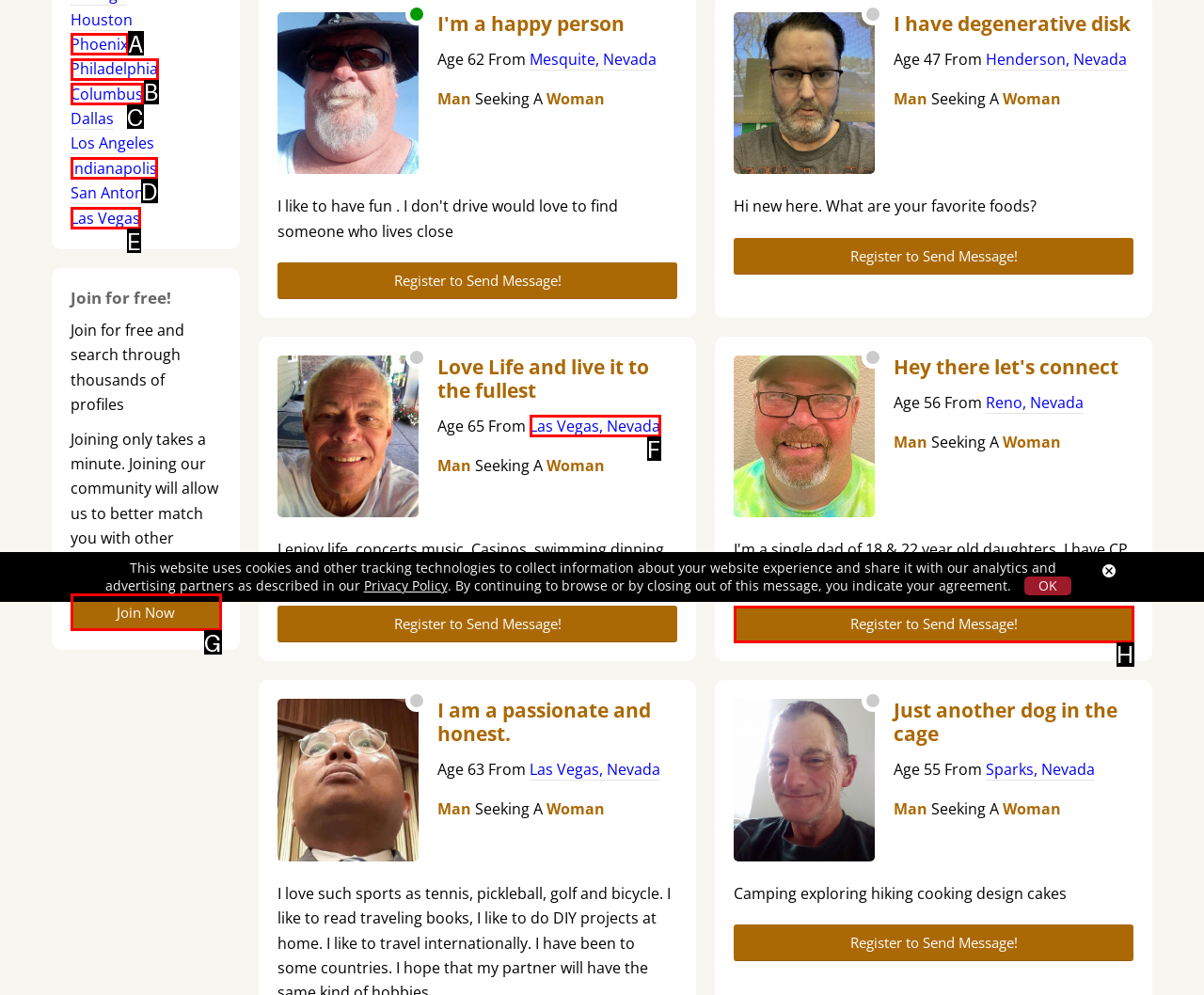Match the description to the correct option: March 2021
Provide the letter of the matching option directly.

None